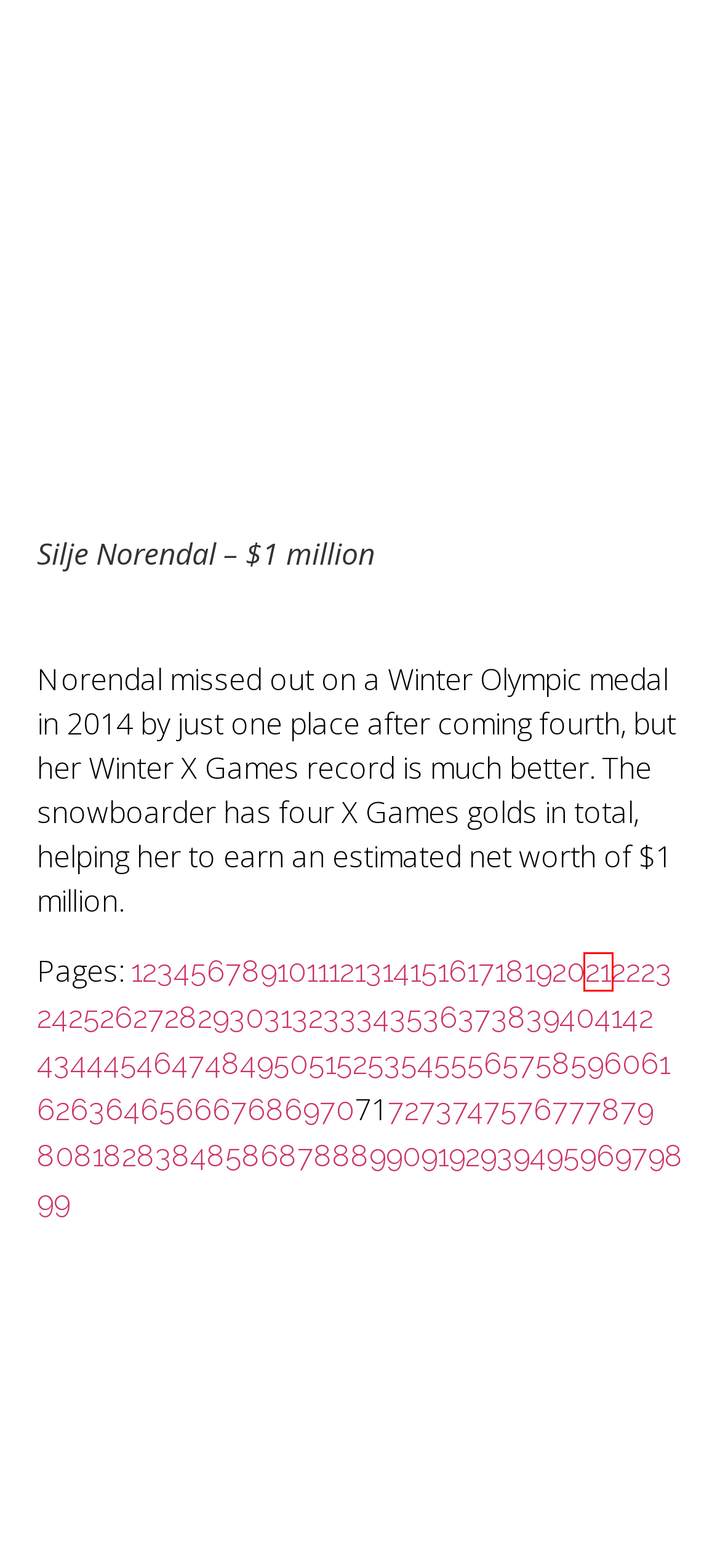Look at the given screenshot of a webpage with a red rectangle bounding box around a UI element. Pick the description that best matches the new webpage after clicking the element highlighted. The descriptions are:
A. The richest female athletes in the world - Page 99 of 99 - Sports Retriever
B. The richest female athletes in the world - Page 21 of 99 - Sports Retriever
C. The richest female athletes in the world - Page 19 of 99 - Sports Retriever
D. The richest female athletes in the world - Page 50 of 99 - Sports Retriever
E. The richest female athletes in the world - Page 39 of 99 - Sports Retriever
F. The richest female athletes in the world - Page 9 of 99 - Sports Retriever
G. The richest female athletes in the world - Page 96 of 99 - Sports Retriever
H. The richest female athletes in the world - Page 97 of 99 - Sports Retriever

B